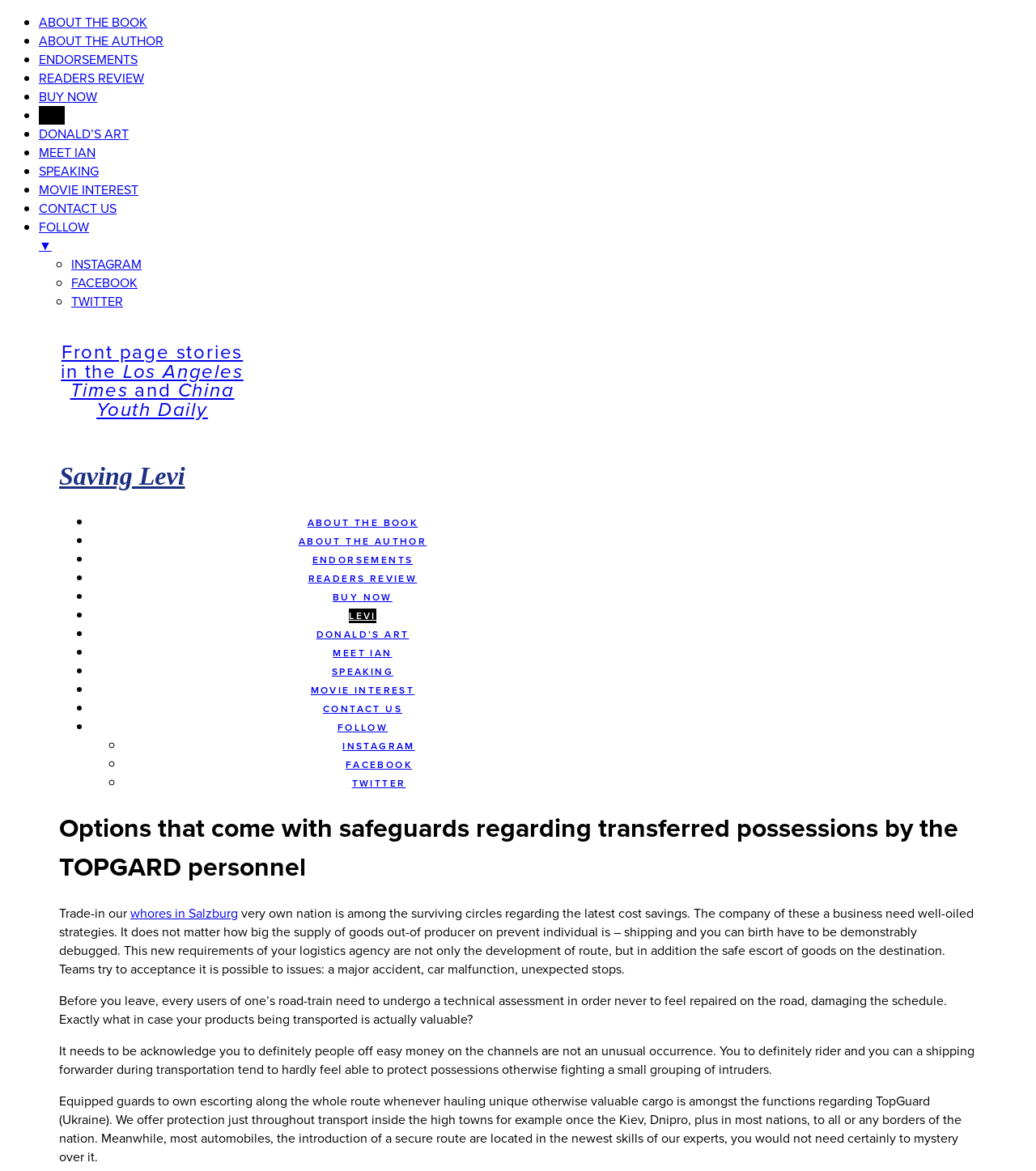Could you please study the image and provide a detailed answer to the question:
What is the name of the book?

The question asks for the name of the book. By looking at the webpage, I found a heading element with the text 'Saving Levi' which is likely to be the title of the book.